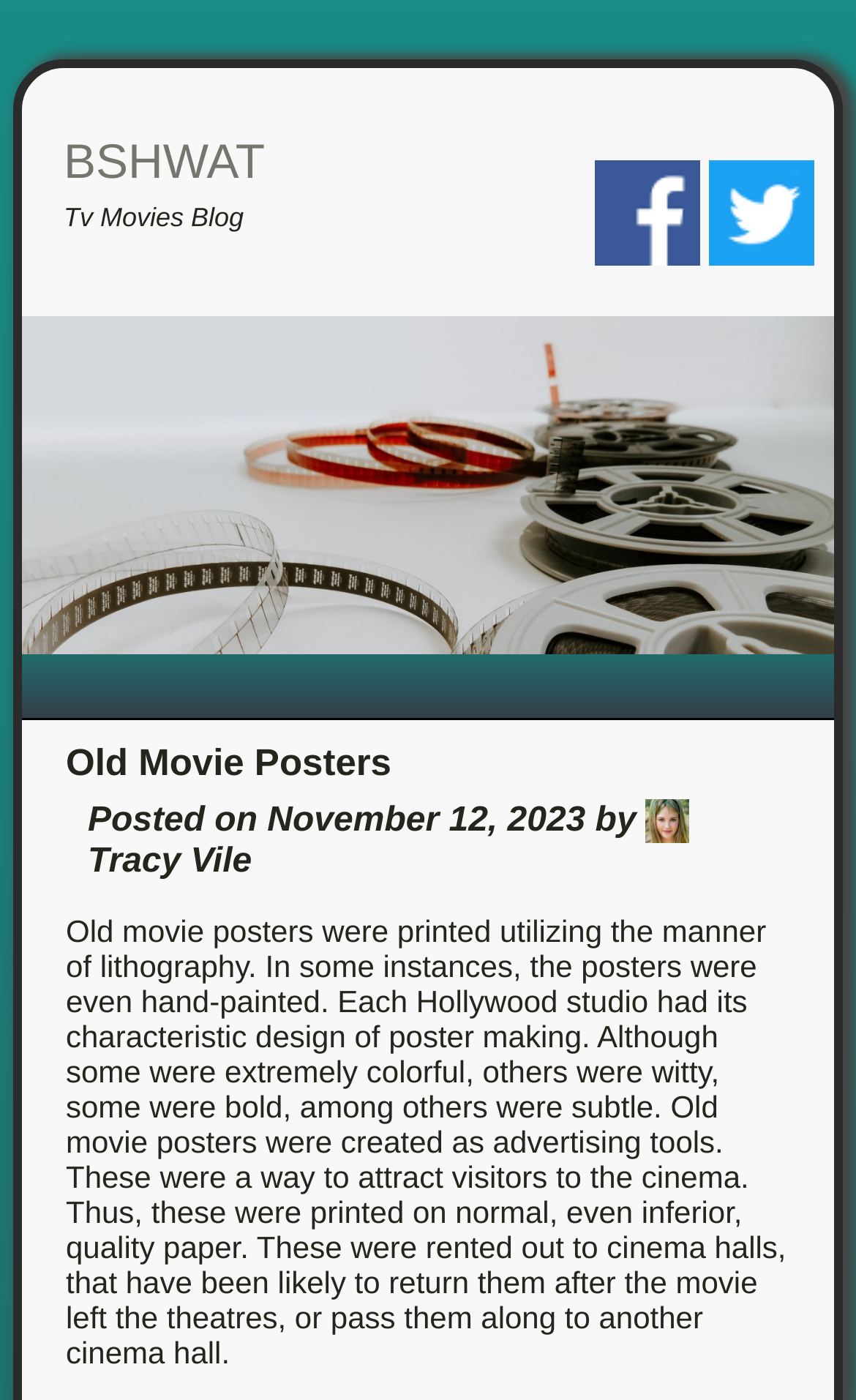What was the quality of paper used to print old movie posters?
Use the image to give a comprehensive and detailed response to the question.

The text mentions that old movie posters were printed on normal, even inferior, quality paper, which suggests that the paper used was not of high quality.